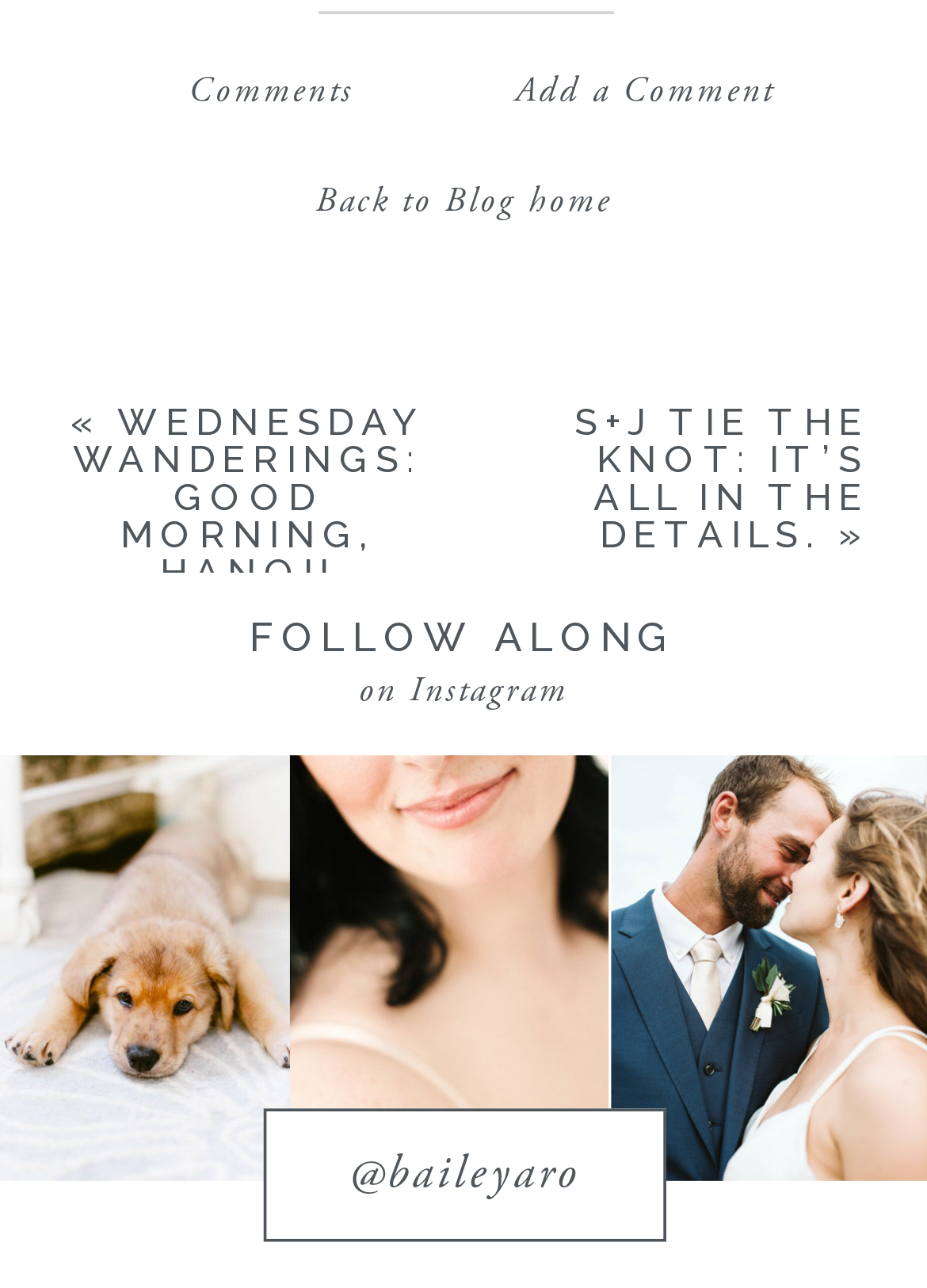Determine the bounding box coordinates of the region to click in order to accomplish the following instruction: "Read the post 'WEDNESDAY WANDERINGS: GOOD MORNING, HANOI!'". Provide the coordinates as four float numbers between 0 and 1, specifically [left, top, right, bottom].

[0.08, 0.31, 0.46, 0.461]